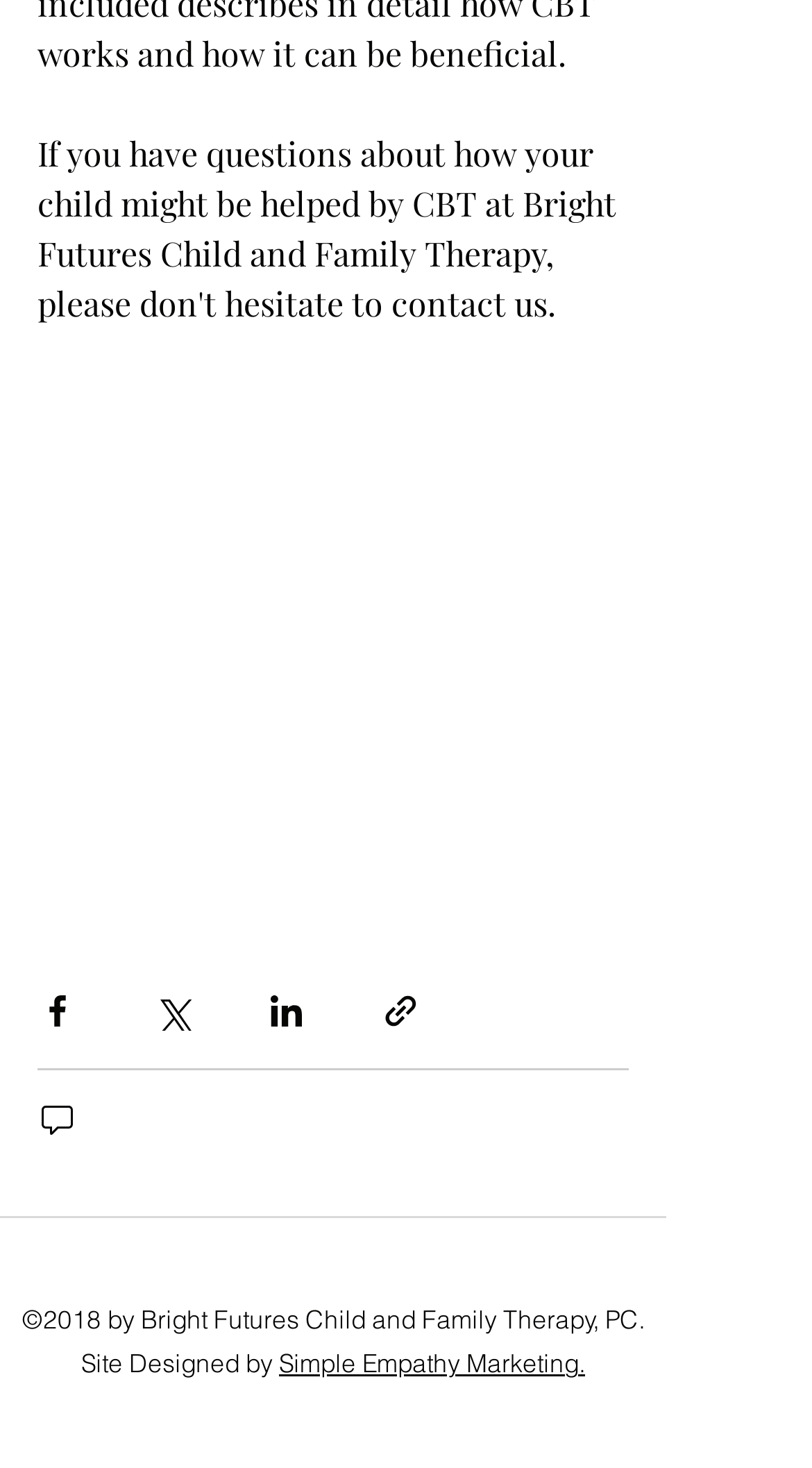How many comments are there?
Use the image to give a comprehensive and detailed response to the question.

The text '0 comments' is displayed on the webpage, indicating that there are no comments.